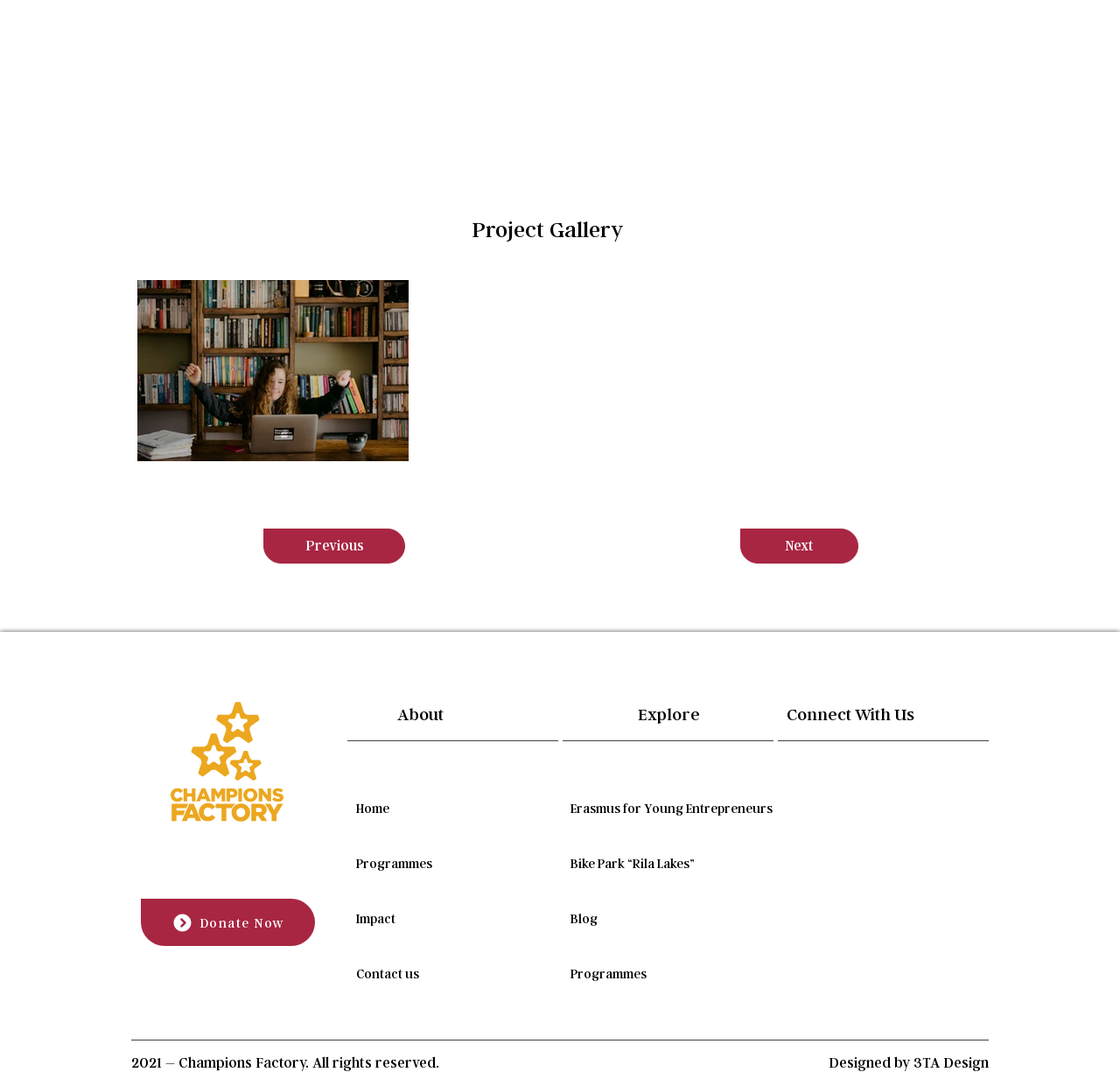Please find the bounding box coordinates of the element that you should click to achieve the following instruction: "Click the 'Next' button". The coordinates should be presented as four float numbers between 0 and 1: [left, top, right, bottom].

[0.661, 0.49, 0.766, 0.522]